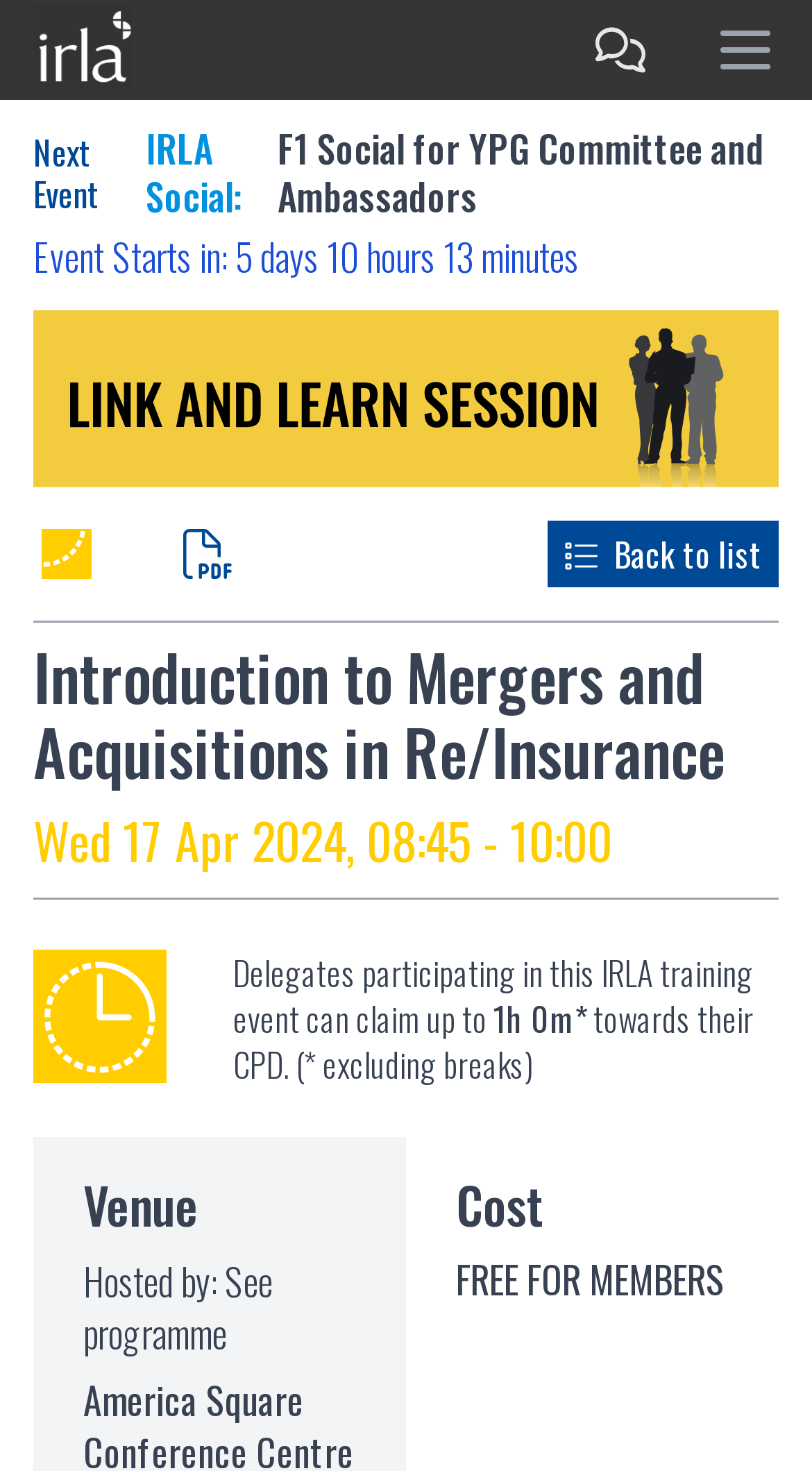Produce an extensive caption that describes everything on the webpage.

This webpage is about events and training, specifically focusing on a particular event, "Introduction to Mergers and Acquisitions in Re/Insurance". 

At the top left, there is a link with an accompanying image. On the top right, there are two buttons, each with an image. 

Below the top section, there is a link to the "Next Event IRLA Social: F1 Social for YPG Committee and Ambassadors". To the right of this link, there is a static text "Event Starts in:" followed by a countdown timer showing "5 days 10 hours 13 minutes". 

Below the countdown timer, there is a large image spanning the entire width of the page. Above this image, there are two smaller images and a link with an image. 

The main content of the page starts with a heading "Introduction to Mergers and Acquisitions in Re/Insurance" followed by a subheading "Wed 17 Apr 2024, 08:45 - 10:00". 

Below the headings, there is an image on the left and a block of text on the right, which describes the event details, including the CPD hours that can be claimed by delegates. 

Further down, there are sections for "Venue" and "Cost", with the cost being "FREE FOR MEMBERS".